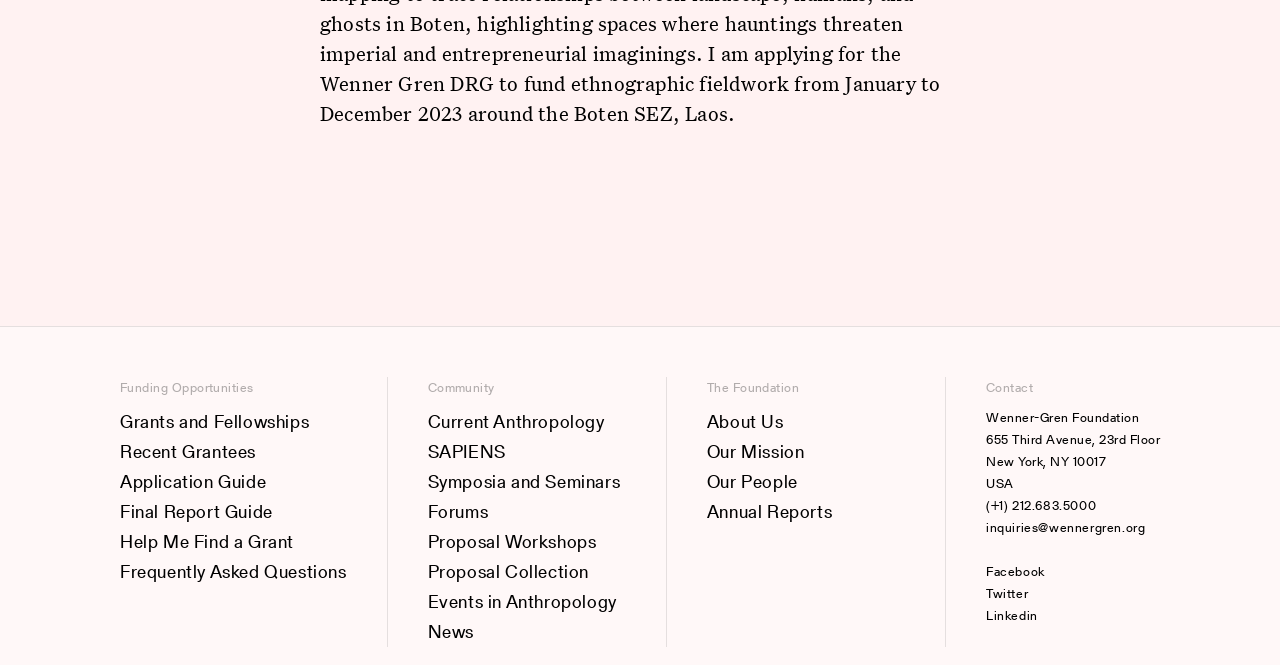What is the phone number of the foundation?
Using the information from the image, provide a comprehensive answer to the question.

I found the answer by looking at the footer section of the webpage, where I saw a navigation menu with the title 'Contact'. Under this menu, I found a link element with the text '(+1) 212.683.5000', which is likely the phone number of the foundation.